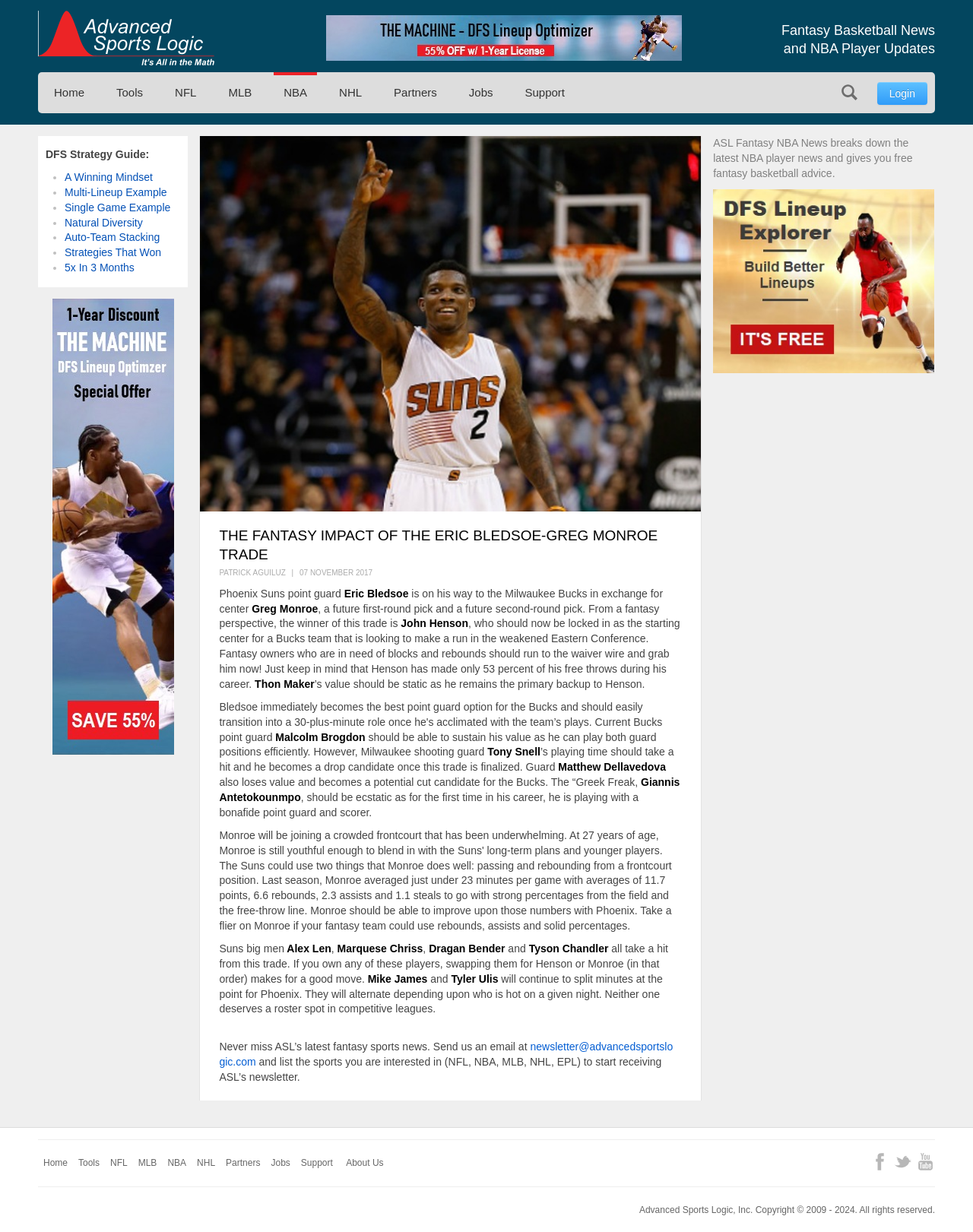Identify the primary heading of the webpage and provide its text.

Fantasy Basketball News
and NBA Player Updates